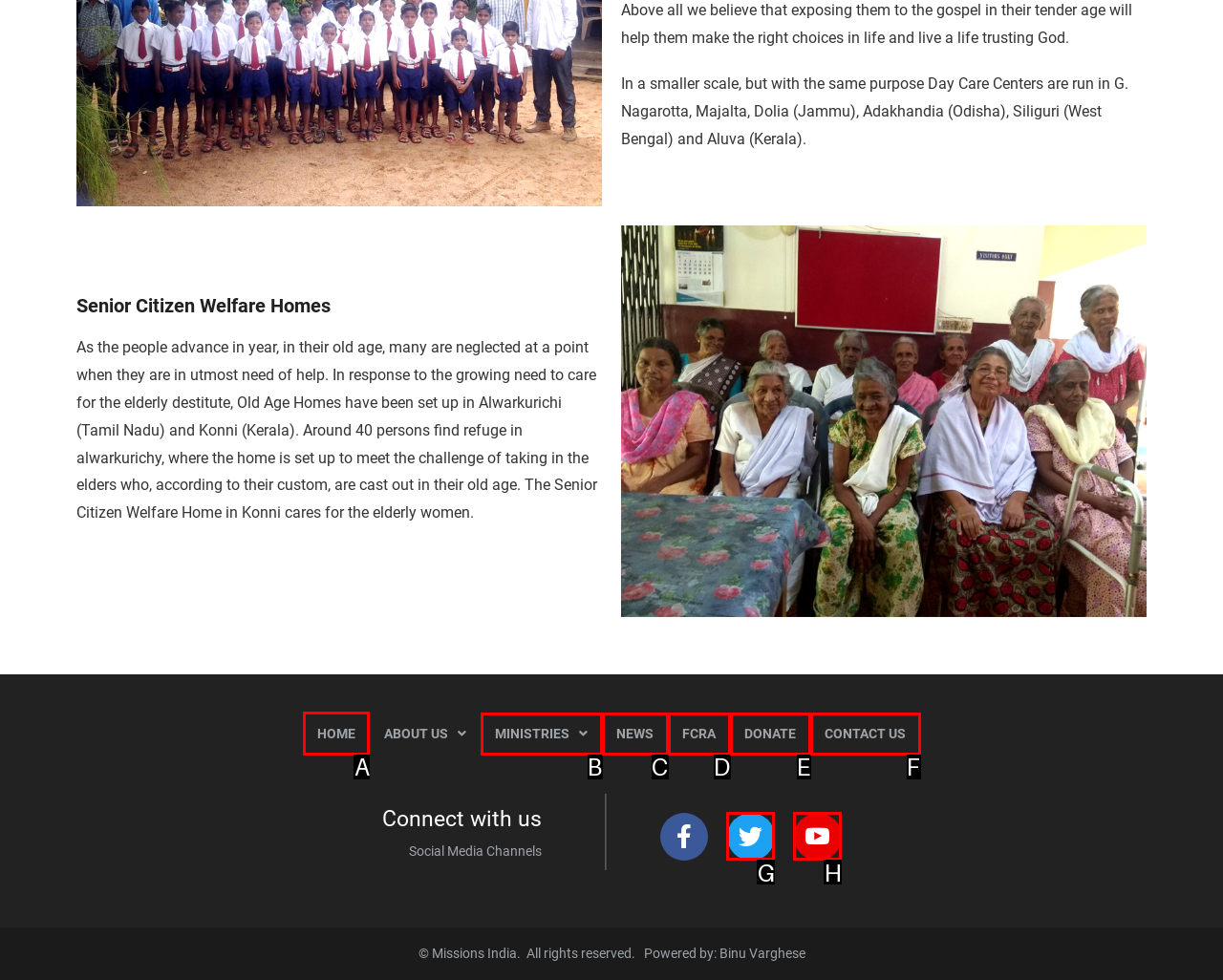For the task "Share on Twitter", which option's letter should you click? Answer with the letter only.

None